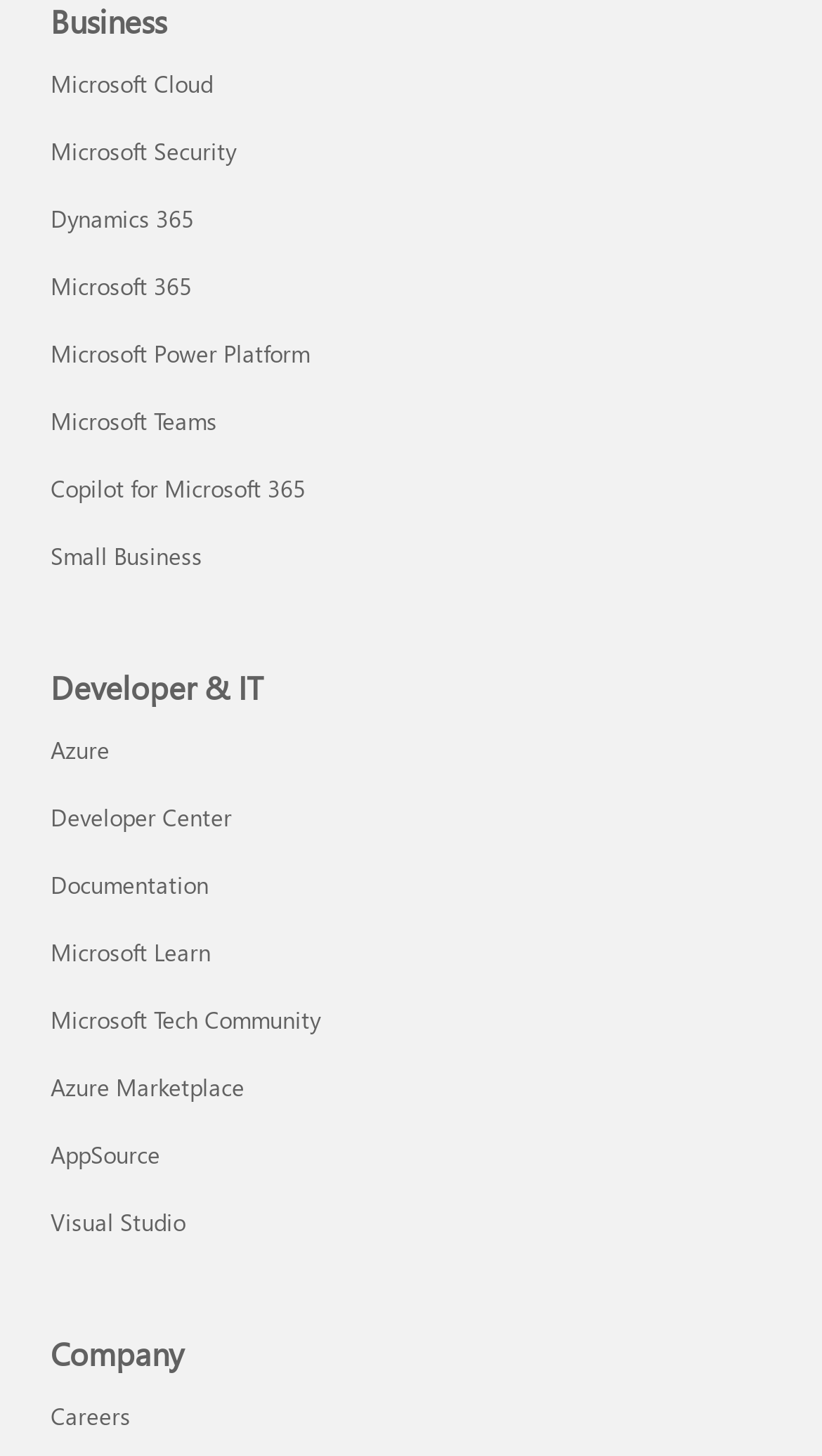Determine the bounding box coordinates of the target area to click to execute the following instruction: "Like the deal."

None